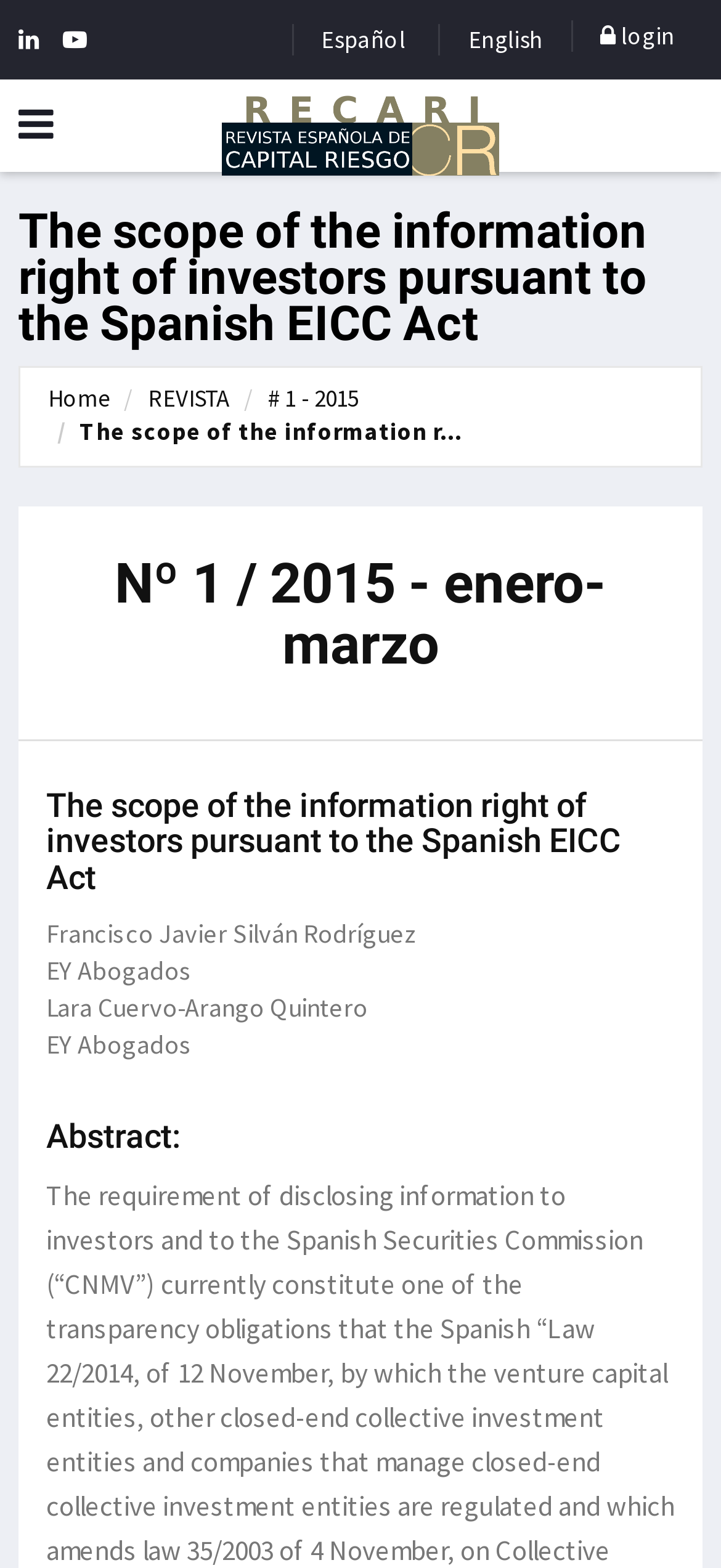Given the element description, predict the bounding box coordinates in the format (top-left x, top-left y, bottom-right x, bottom-right y). Make sure all values are between 0 and 1. Here is the element description: # 1 - 2015

[0.372, 0.243, 0.497, 0.264]